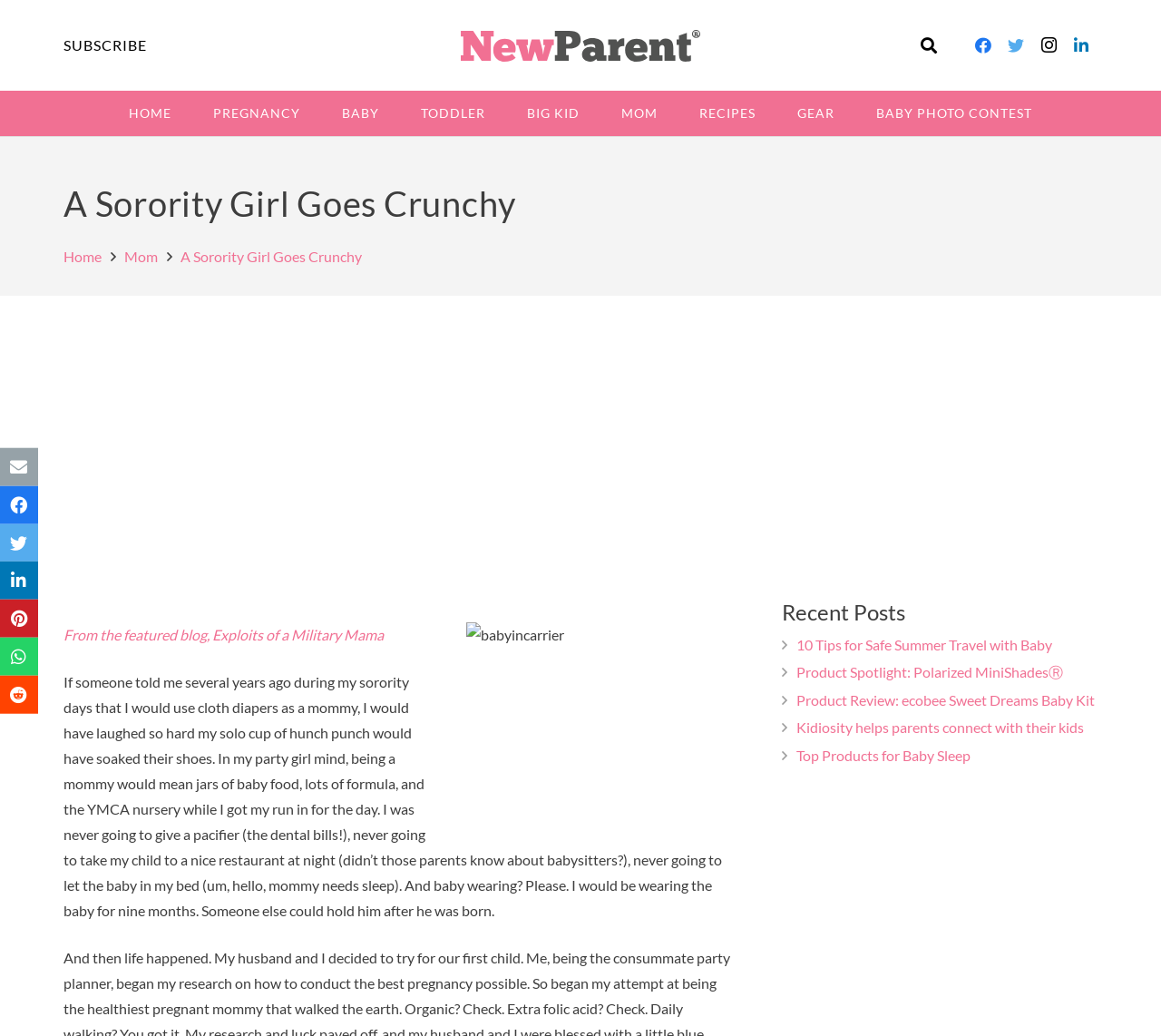Determine the bounding box coordinates of the clickable element to achieve the following action: 'Visit the Facebook page'. Provide the coordinates as four float values between 0 and 1, formatted as [left, top, right, bottom].

[0.833, 0.028, 0.861, 0.06]